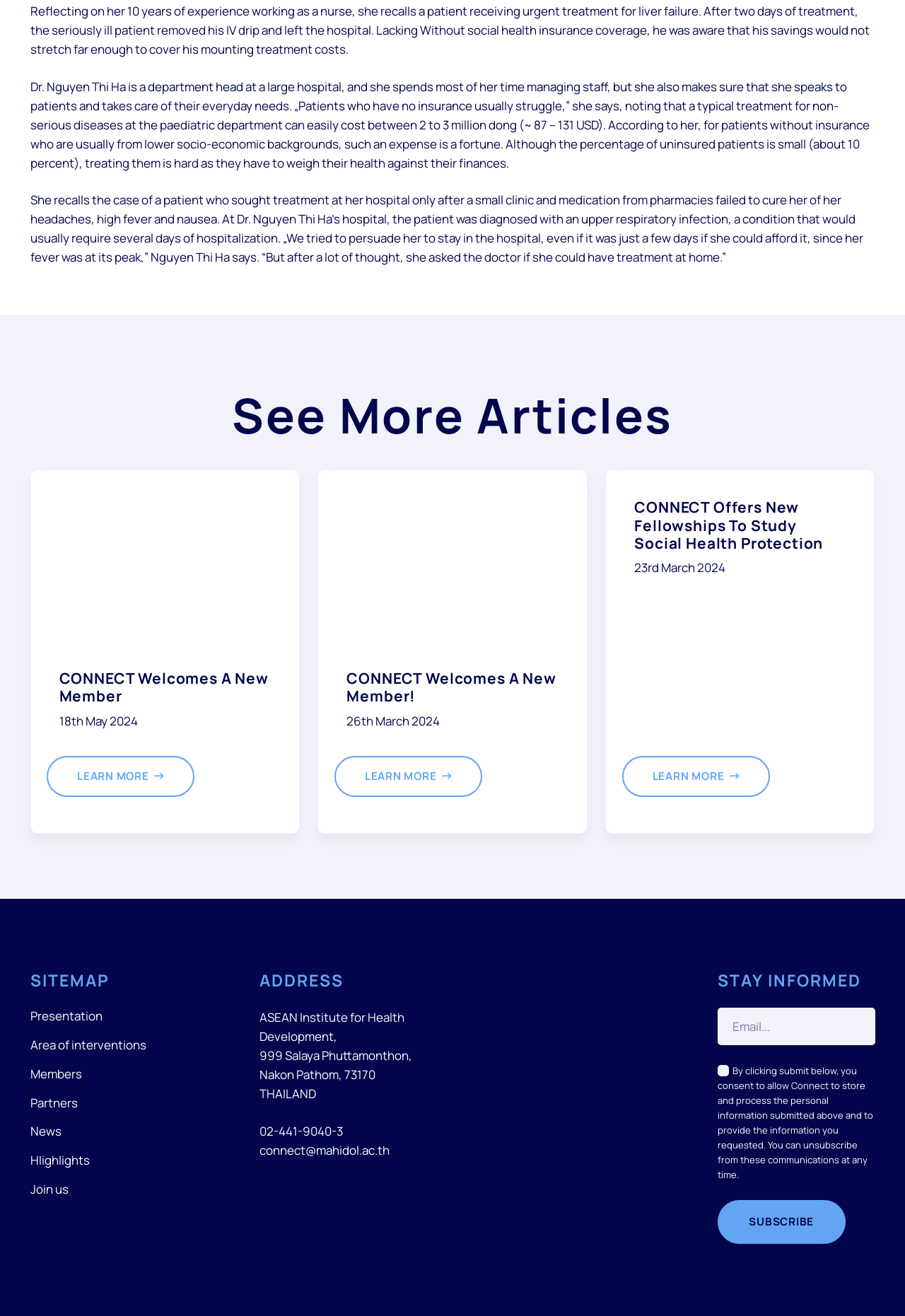What is the date of the article 'CONNECT Welcomes A New Member'?
Relying on the image, give a concise answer in one word or a brief phrase.

18th May 2024